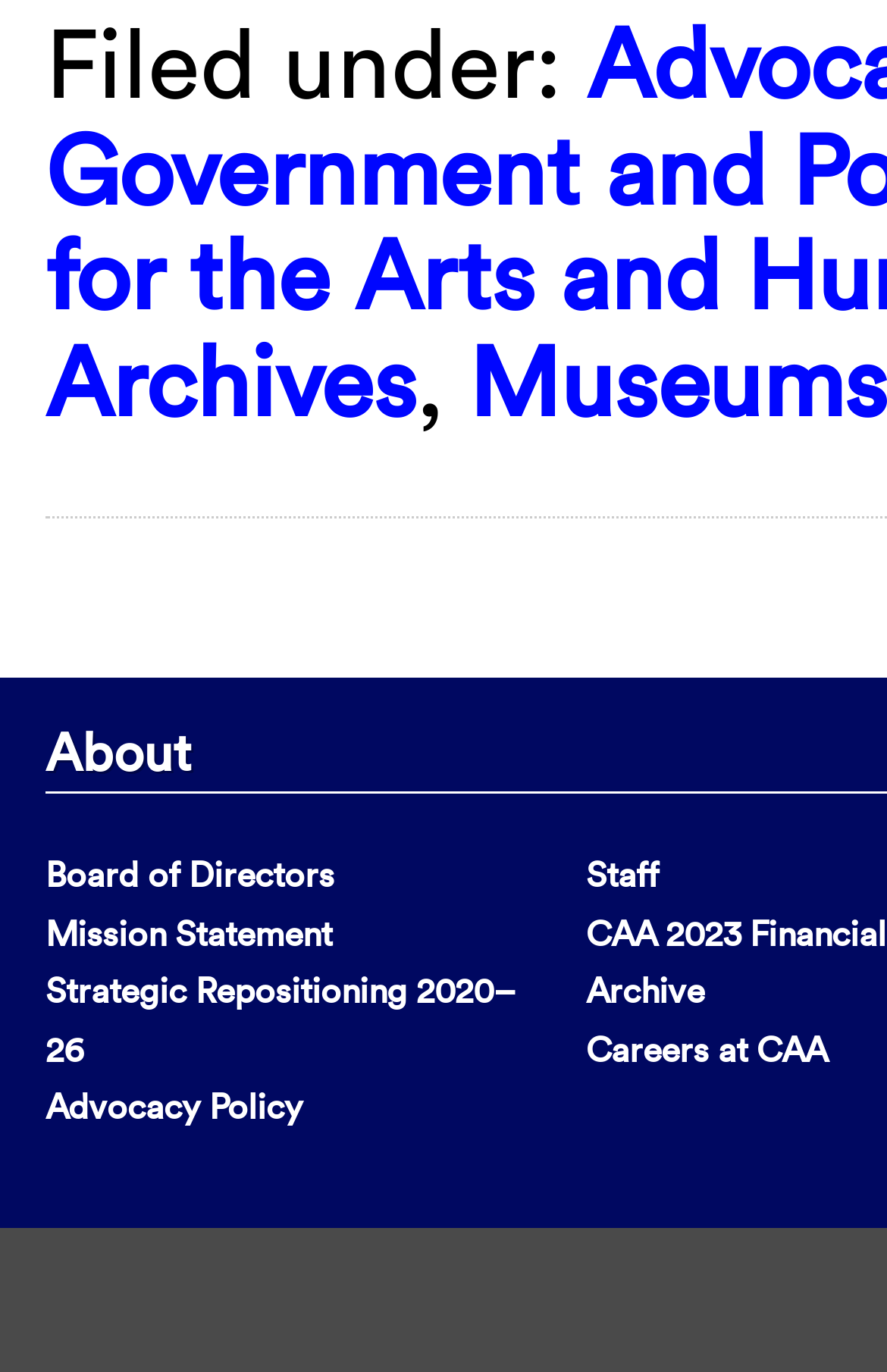Utilize the information from the image to answer the question in detail:
What is the last link on the left side?

The last link on the left side is 'Strategic Repositioning 2020–26' because it is the last link element on the left side of the webpage, and its y2 coordinate is larger than the y2 coordinates of the other links on the left side.